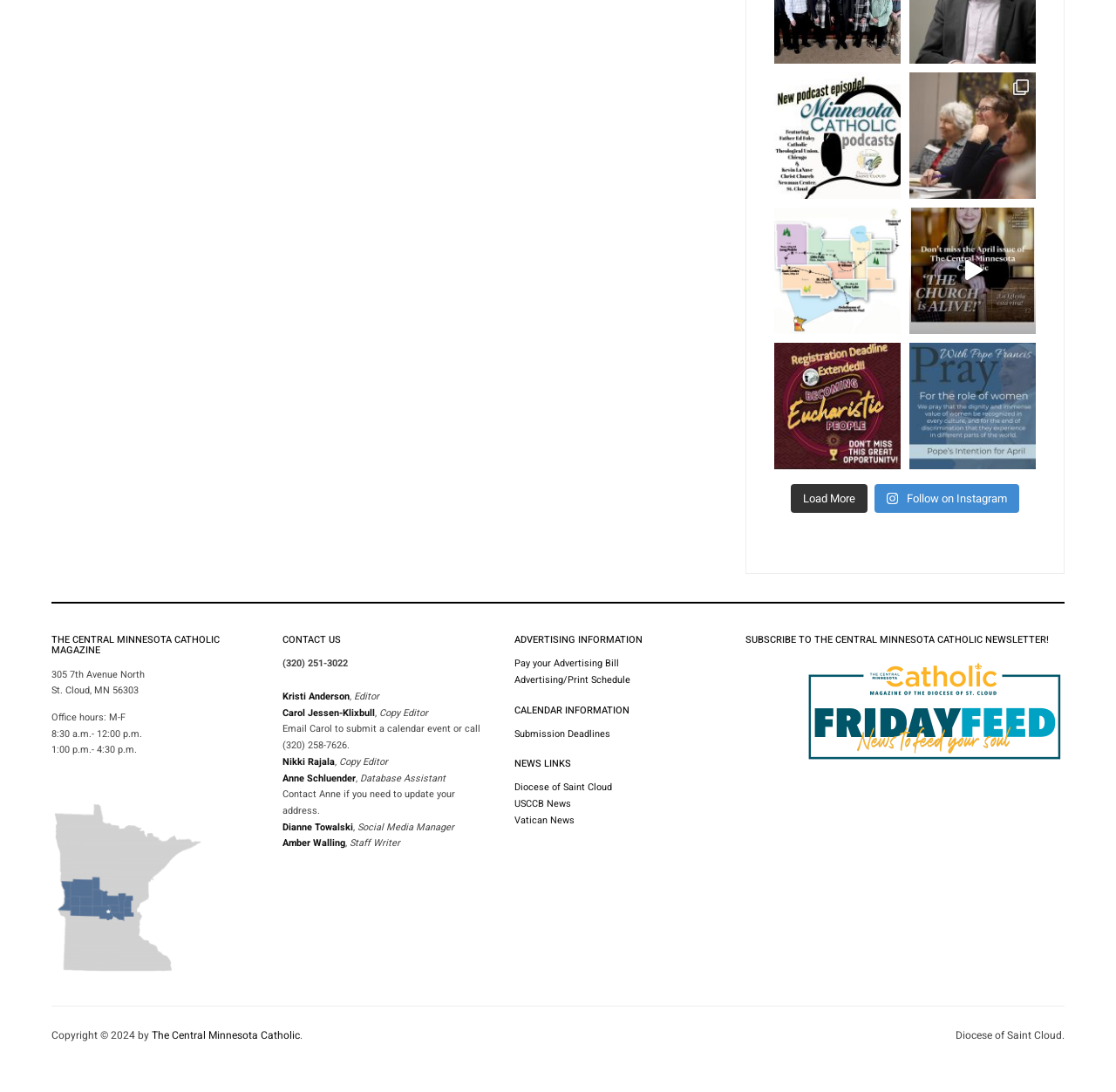Pinpoint the bounding box coordinates of the clickable element to carry out the following instruction: "Read the April issue."

[0.815, 0.19, 0.928, 0.306]